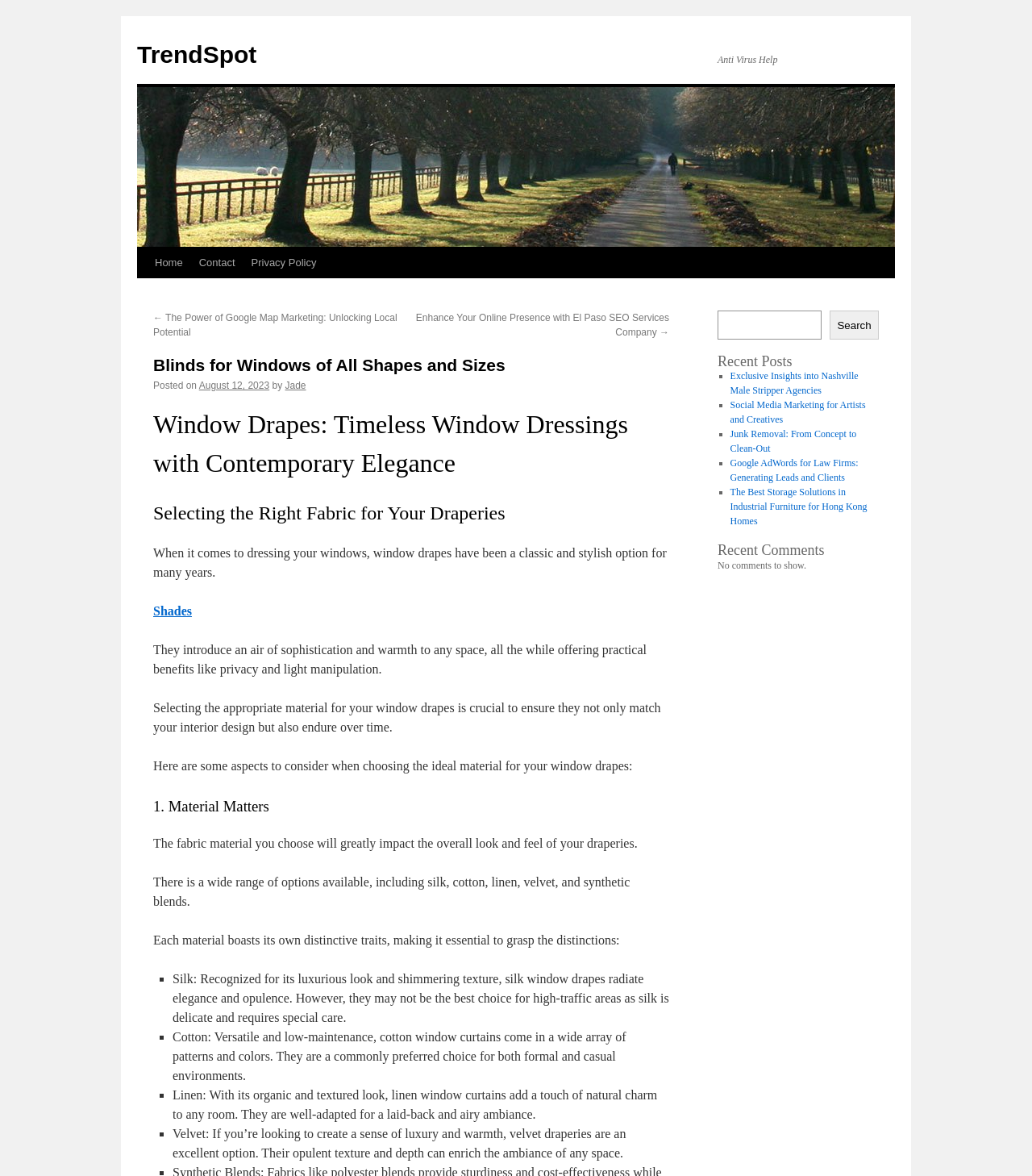What are the options for fabric materials for window drapes?
Give a detailed and exhaustive answer to the question.

The article mentions that there is a wide range of options available for fabric materials, including silk, cotton, linen, velvet, and synthetic blends, each with its own distinctive traits.